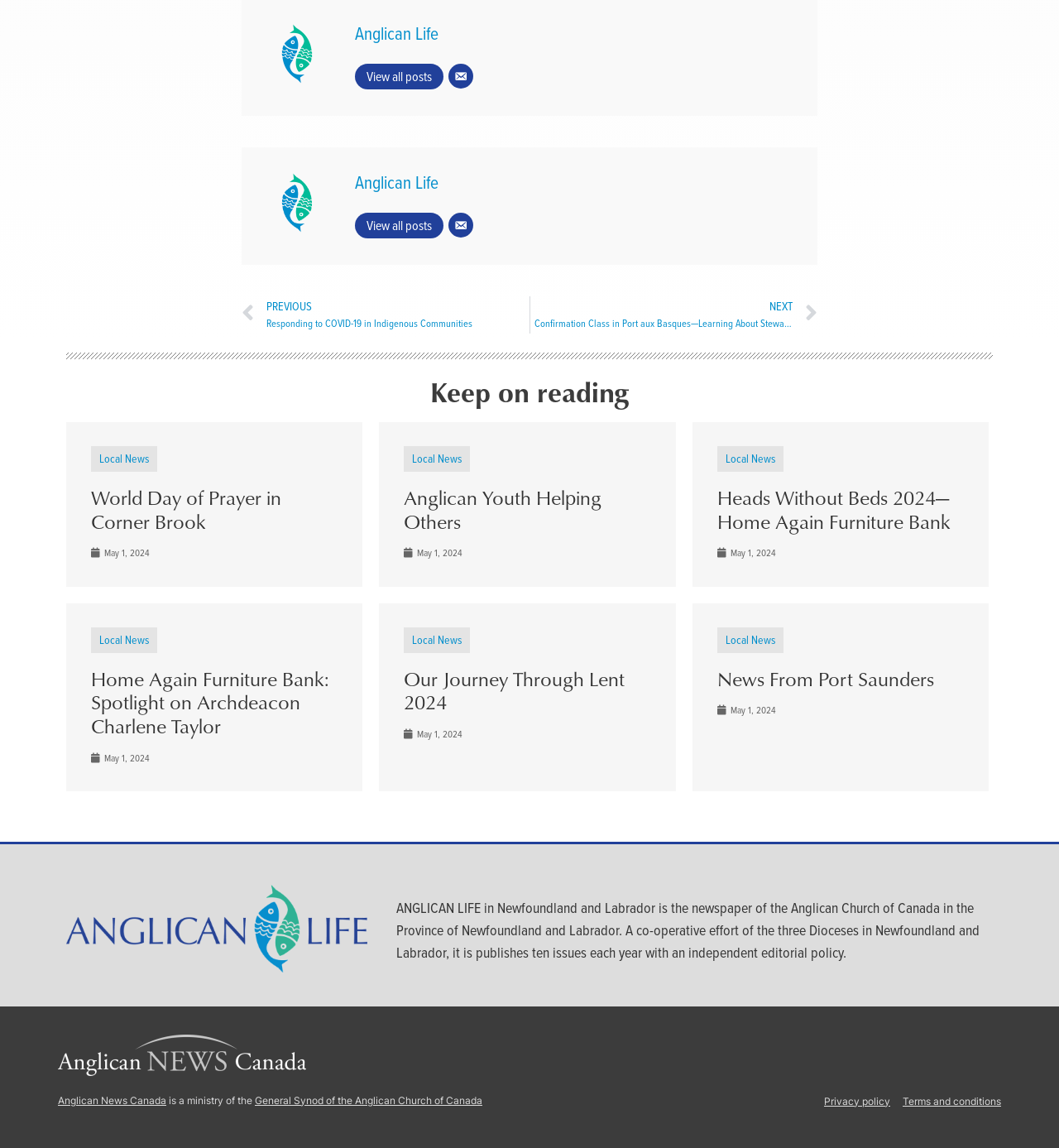Bounding box coordinates should be provided in the format (top-left x, top-left y, bottom-right x, bottom-right y) with all values between 0 and 1. Identify the bounding box for this UI element: Colibri

None